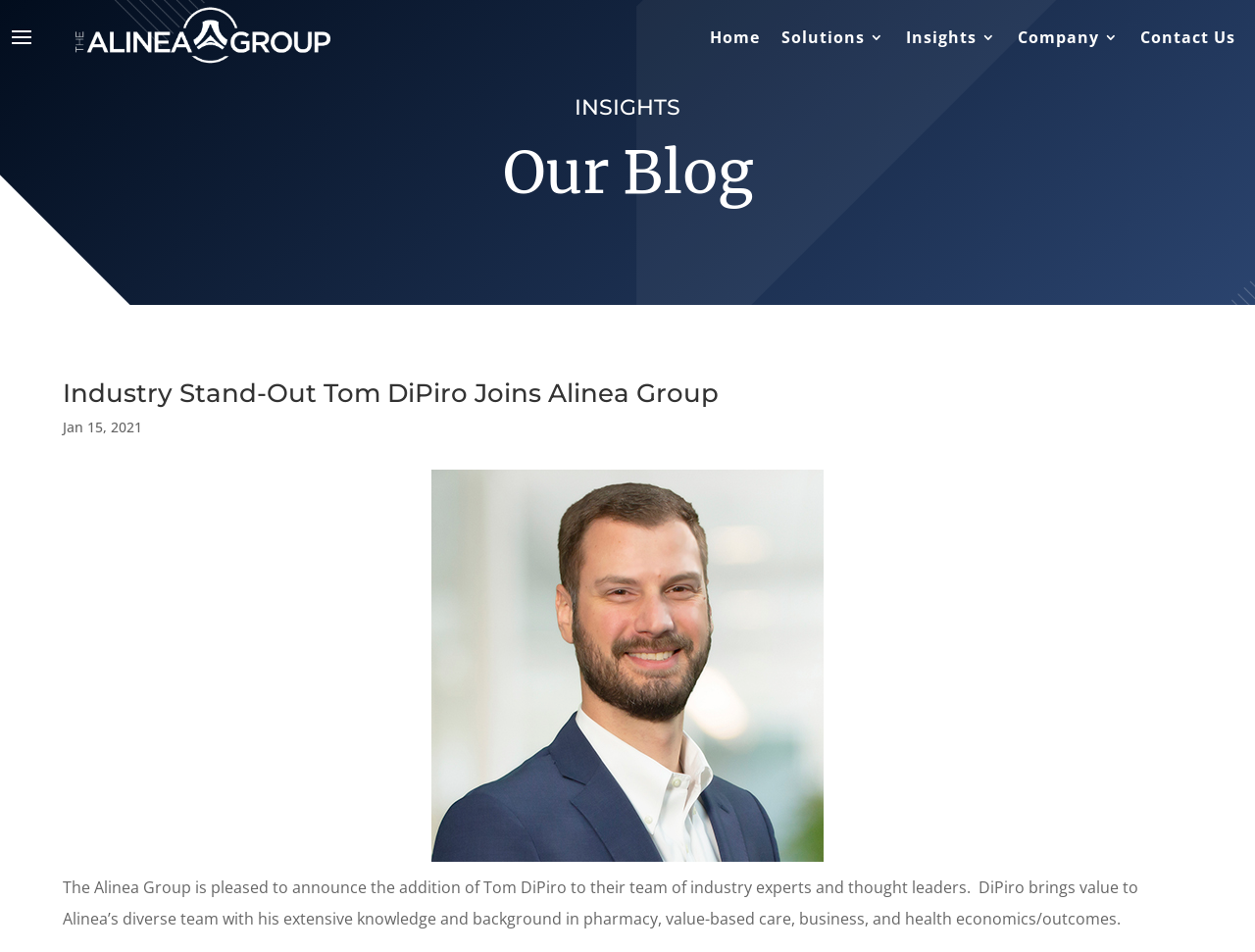What is the background of Tom DiPiro?
Based on the visual, give a brief answer using one word or a short phrase.

pharmacy, value-based care, business, and health economics/outcomes